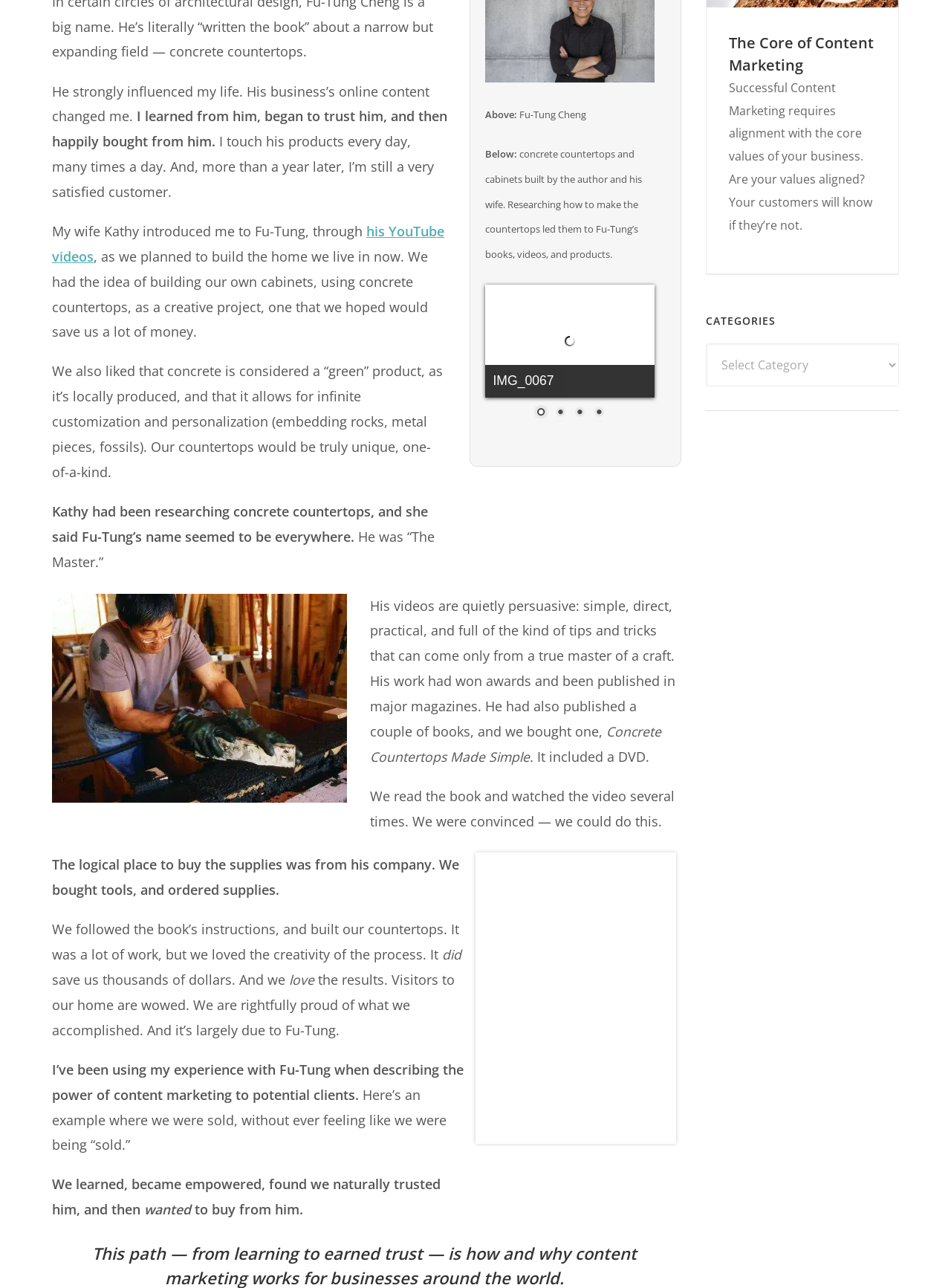Extract the bounding box coordinates for the described element: "2". The coordinates should be represented as four float numbers between 0 and 1: [left, top, right, bottom].

[0.581, 0.314, 0.598, 0.327]